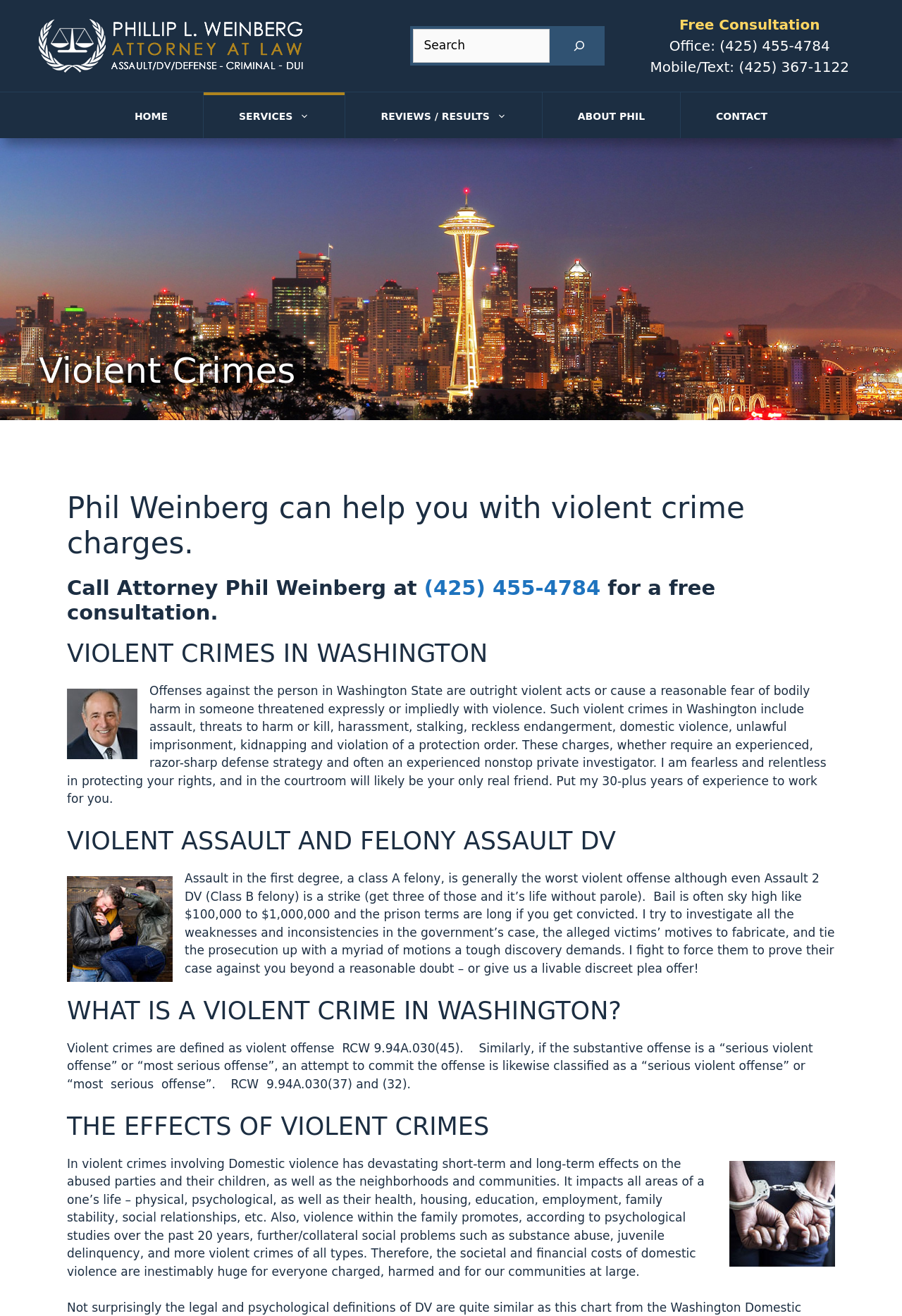Please determine the bounding box coordinates of the element to click on in order to accomplish the following task: "Call Attorney Phil Weinberg for a free consultation". Ensure the coordinates are four float numbers ranging from 0 to 1, i.e., [left, top, right, bottom].

[0.47, 0.437, 0.666, 0.456]